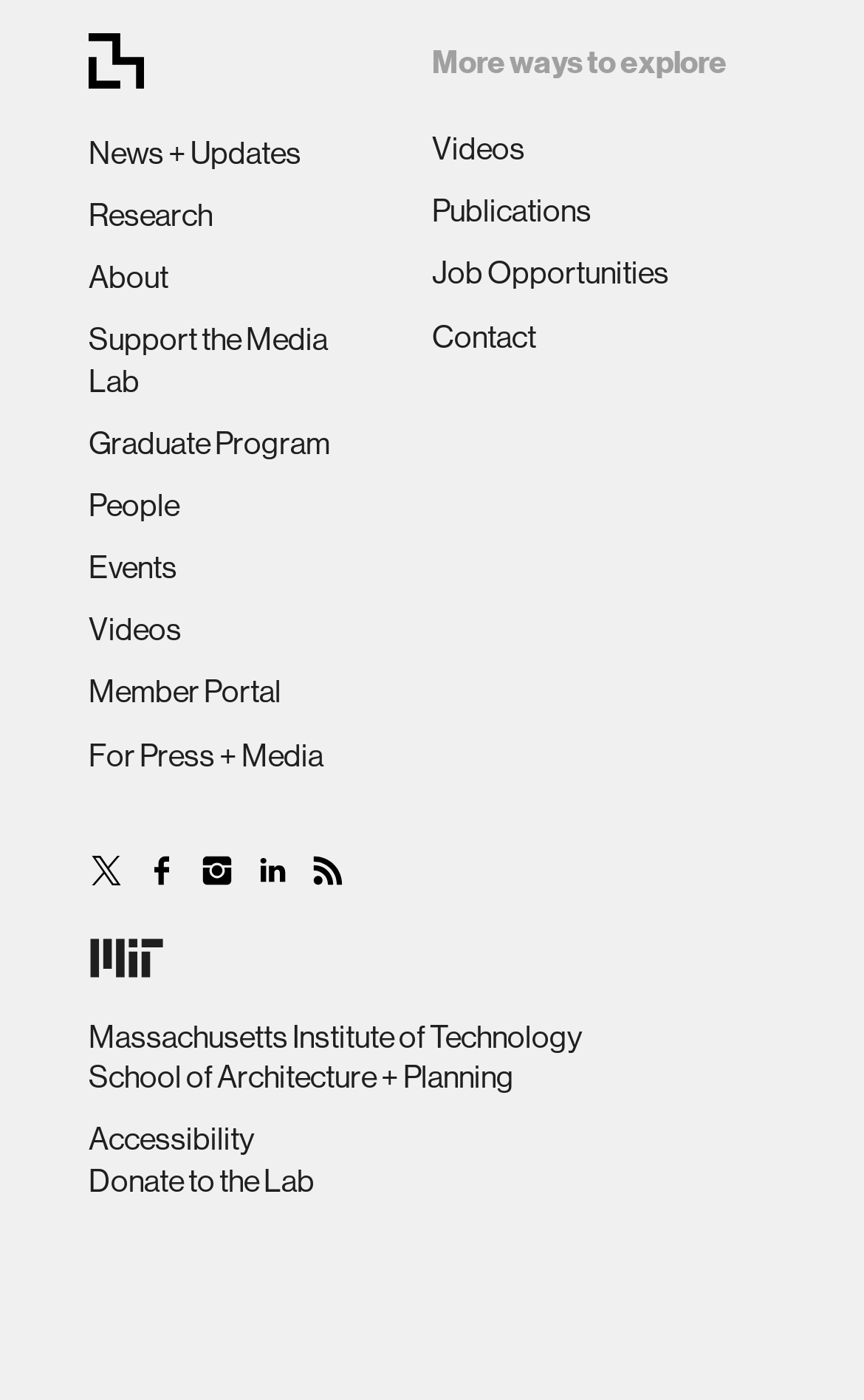Carefully examine the image and provide an in-depth answer to the question: How many links are there in total?

There are 19 links in total, including the main navigation menu links, the 'More ways to explore' section links, and the links at the bottom of the page.